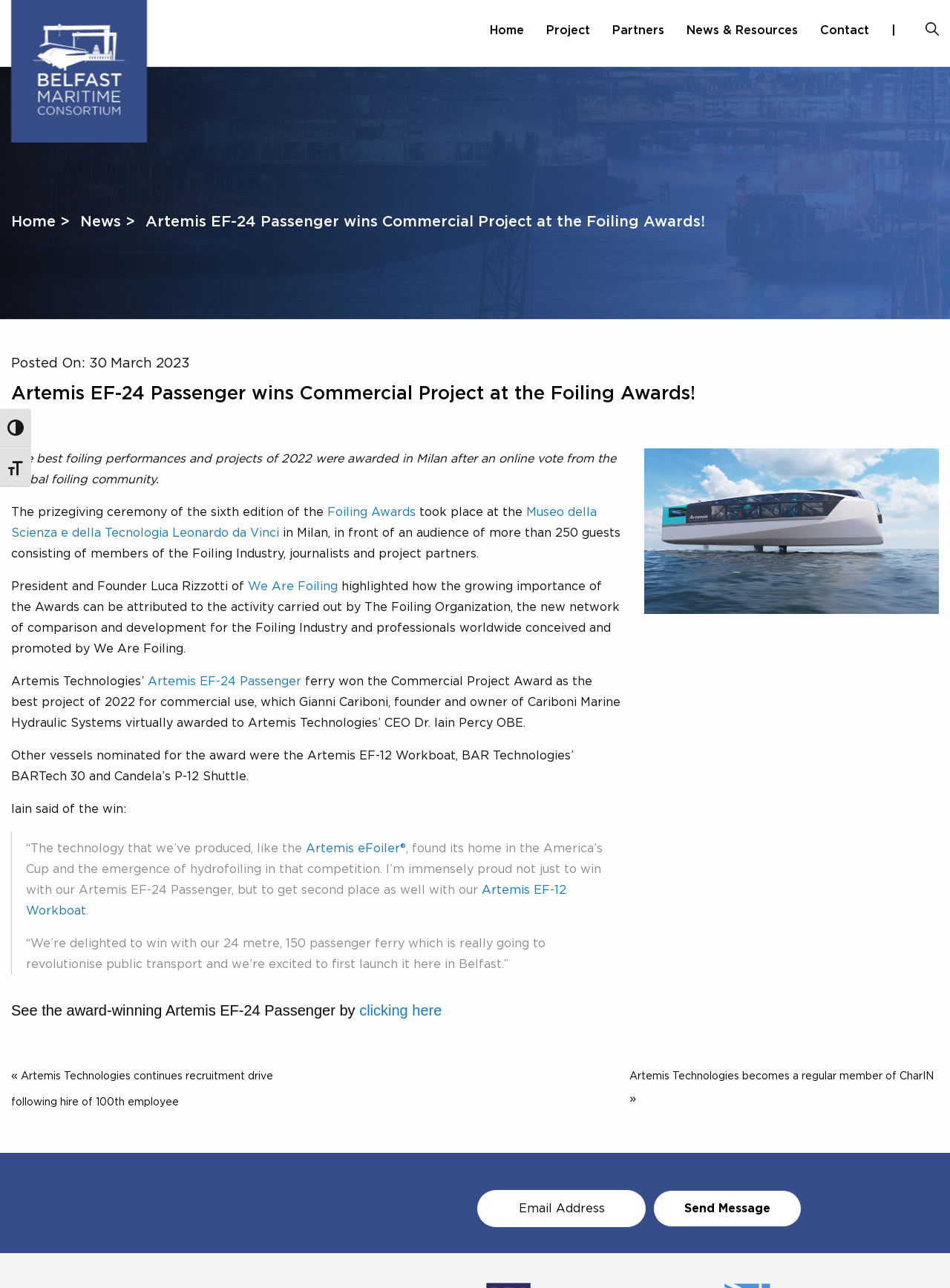Produce an elaborate caption capturing the essence of the webpage.

The webpage is about the Belfast Consortium, with a focus on Artemis EF-24 Passenger winning the Commercial Project Award at the Foiling Awards. At the top of the page, there is a navigation menu with links to "Home", "Project", "Partners", "News & Resources", and "Contact". On the top right, there is a search icon and a link to toggle high contrast and font size.

Below the navigation menu, there is a main content area with a heading that reads "Artemis EF-24 Passenger wins Commercial Project at the Foiling Awards!". The article is divided into sections, with the first section describing the award ceremony and the importance of the Foiling Awards. There is a link to "Foiling Awards" and "Museo della Scienza e della Tecnologia Leonardo da Vinci", which is the location of the ceremony.

The next section describes the winner of the Commercial Project Award, Artemis Technologies' ferry, and quotes the CEO, Dr. Iain Percy OBE. There is a blockquote with a quote from Iain Percy OBE, mentioning the Artemis eFoiler technology and the company's win with the Artemis EF-24 Passenger and second place with the Artemis EF-12 Workboat.

Below the blockquote, there is a heading that reads "See the award-winning Artemis EF-24 Passenger by clicking here", with a link to click. The article continues with more news articles, including "Artemis Technologies continues recruitment drive following hire of 100th employee" and "Artemis Technologies becomes a regular member of CharIN".

At the bottom of the page, there is a "Contact Us" section with a textbox and a "Send Message" button.